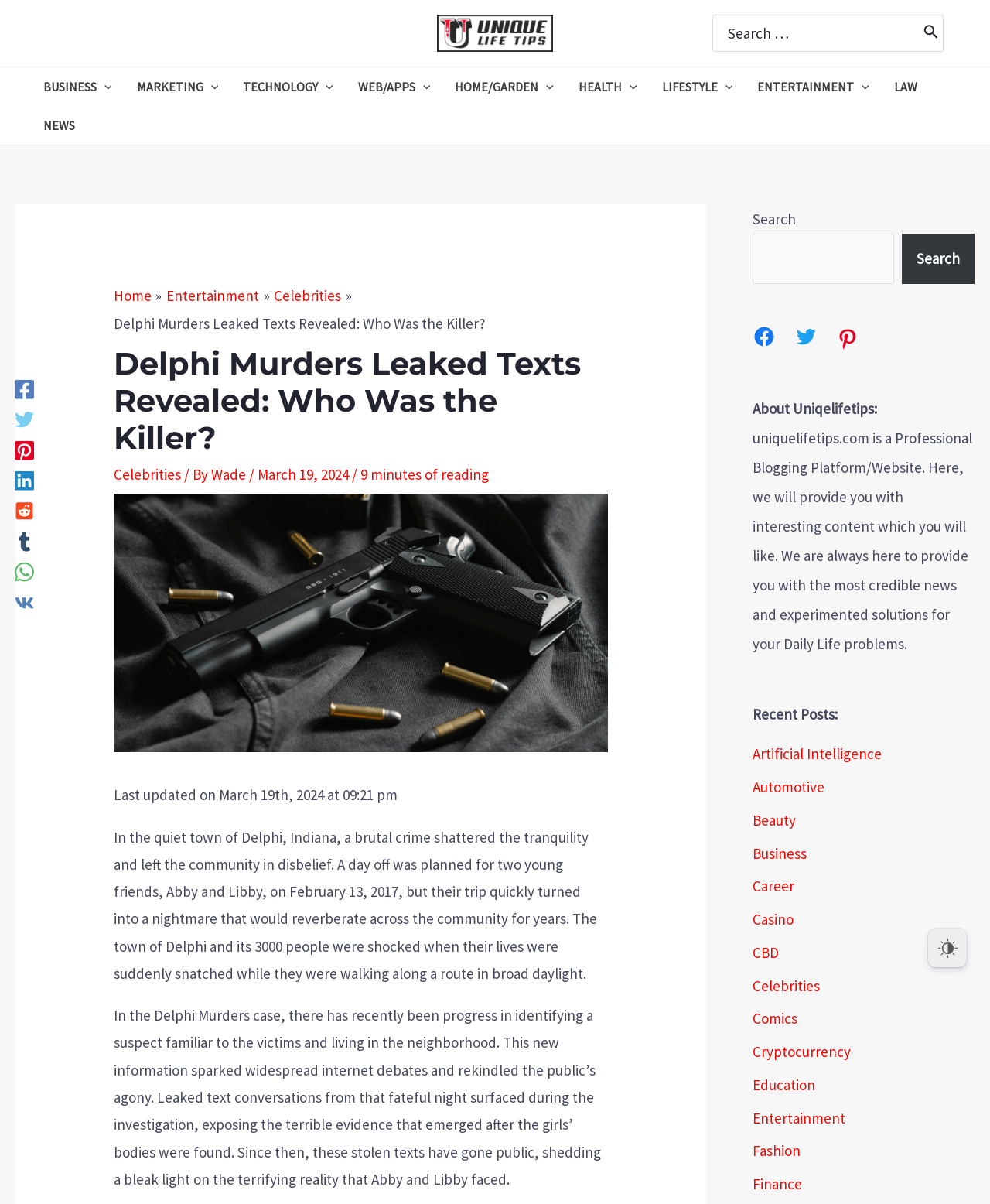Find the bounding box coordinates of the element you need to click on to perform this action: 'Click on Facebook link'. The coordinates should be represented by four float values between 0 and 1, in the format [left, top, right, bottom].

[0.015, 0.314, 0.034, 0.331]